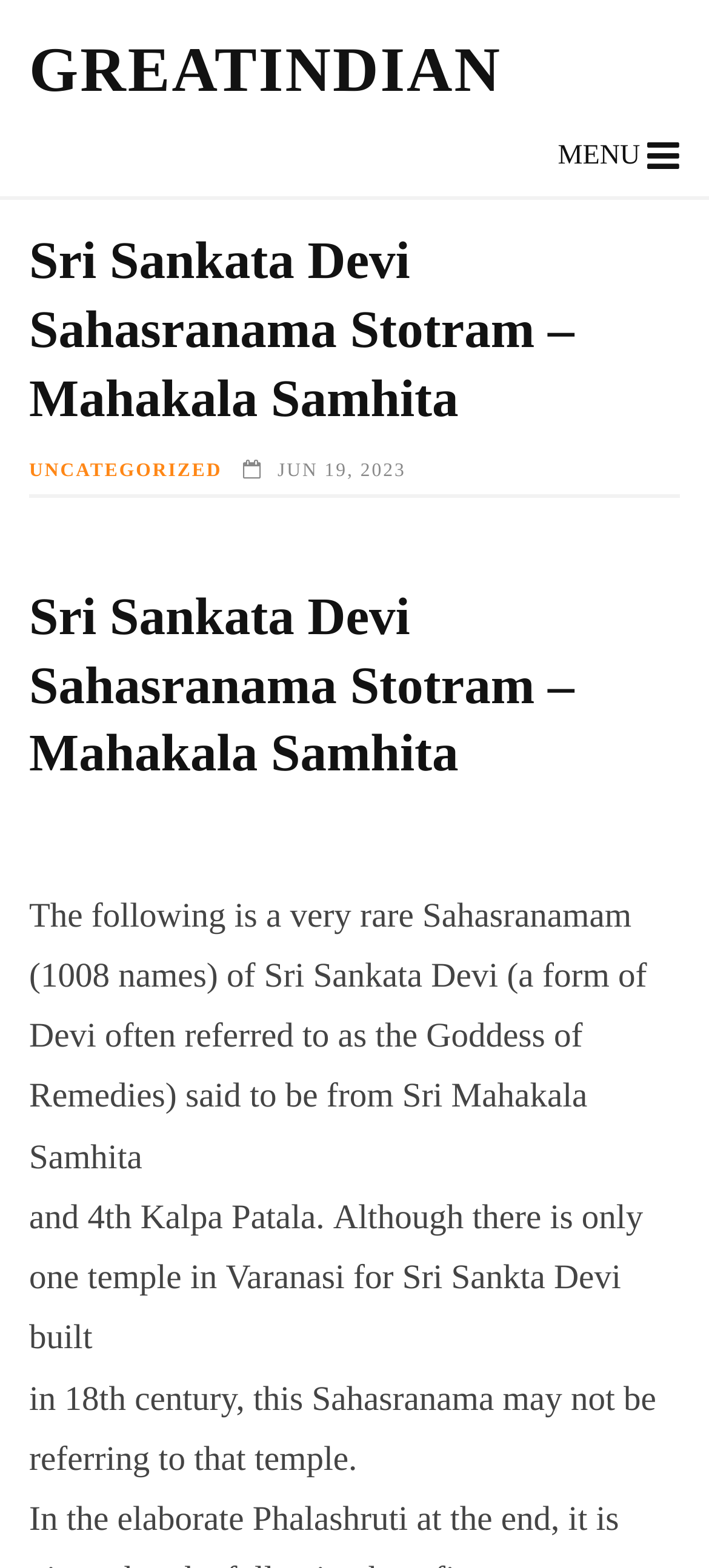Use one word or a short phrase to answer the question provided: 
In which century was the temple of Sri Sankata Devi built?

18th century